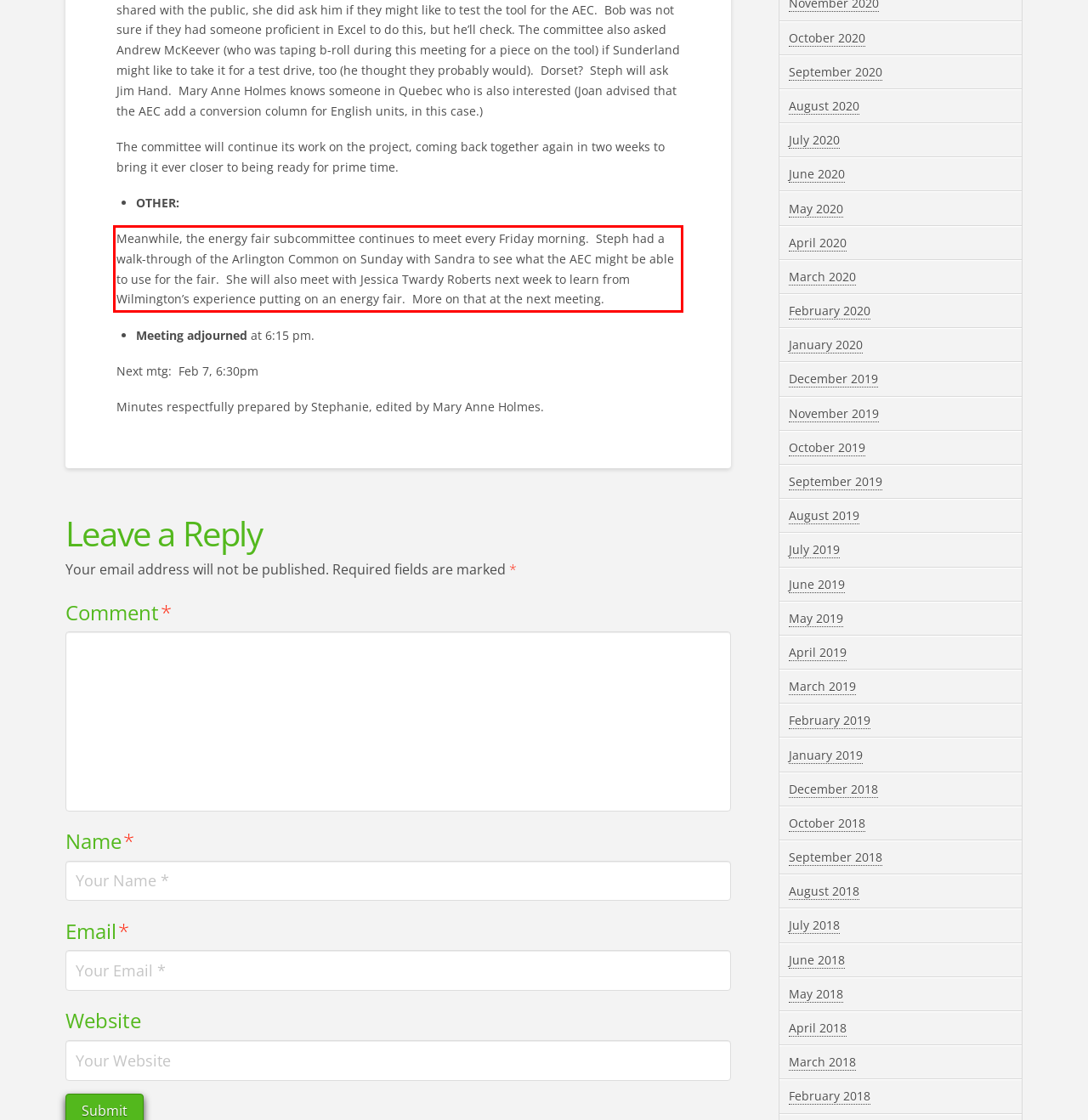Given a screenshot of a webpage with a red bounding box, extract the text content from the UI element inside the red bounding box.

Meanwhile, the energy fair subcommittee continues to meet every Friday morning. Steph had a walk-through of the Arlington Common on Sunday with Sandra to see what the AEC might be able to use for the fair. She will also meet with Jessica Twardy Roberts next week to learn from Wilmington’s experience putting on an energy fair. More on that at the next meeting.